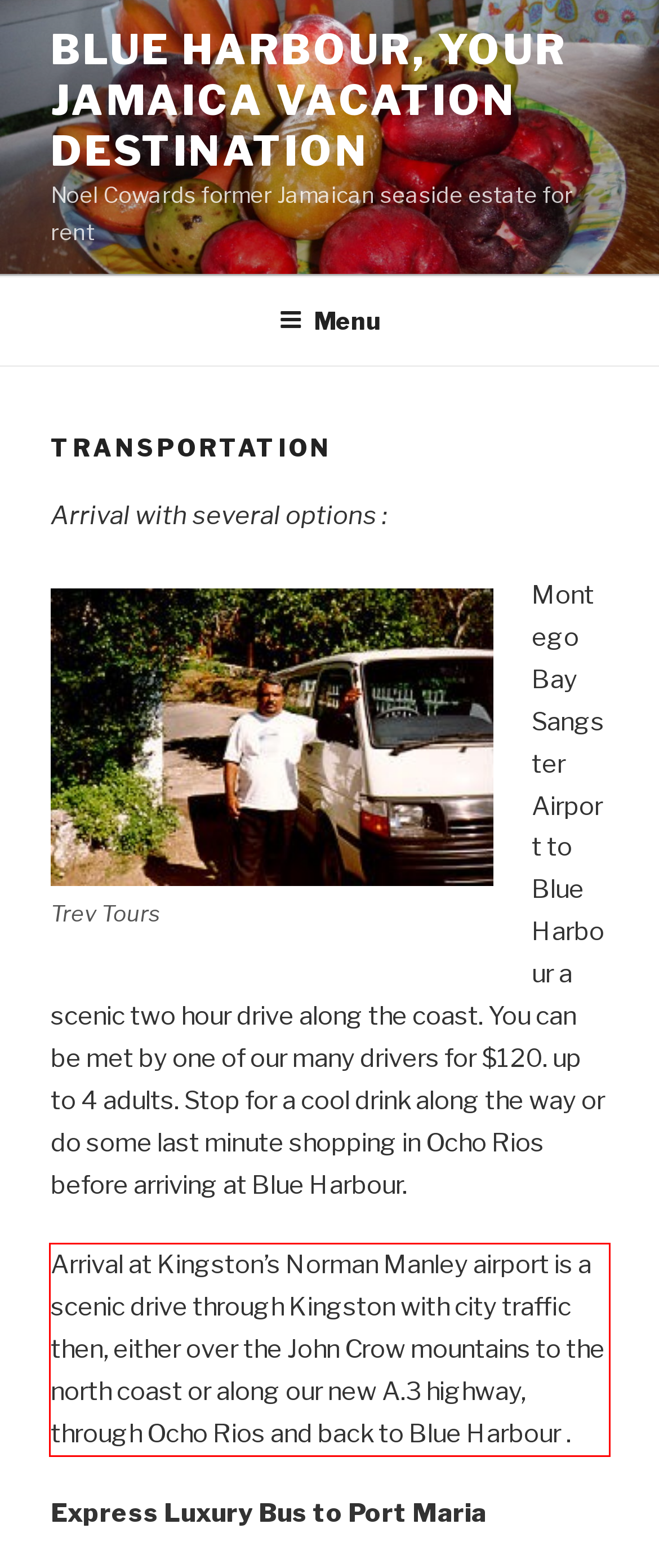Perform OCR on the text inside the red-bordered box in the provided screenshot and output the content.

Arrival at Kingston’s Norman Manley airport is a scenic drive through Kingston with city traffic then, either over the John Crow mountains to the north coast or along our new A.3 highway, through Ocho Rios and back to Blue Harbour .